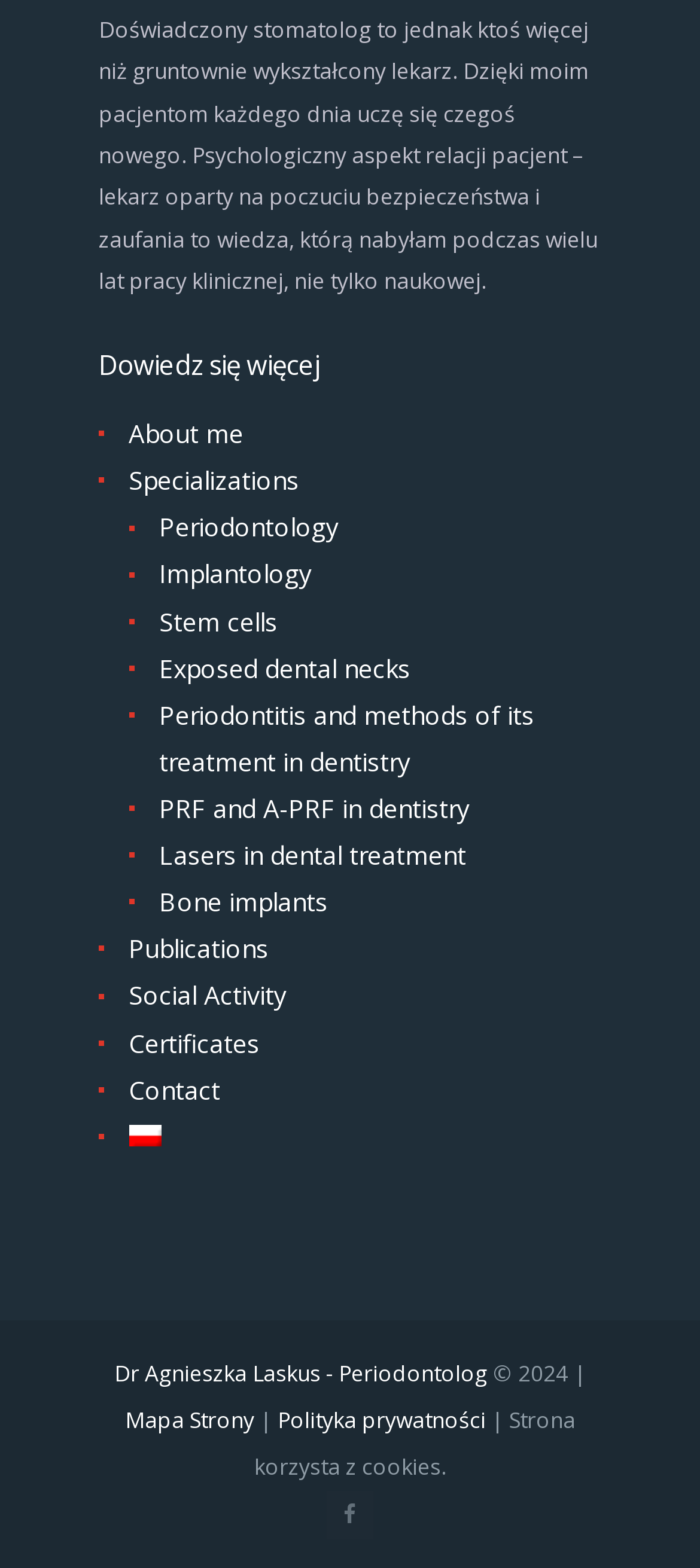Can you find the bounding box coordinates of the area I should click to execute the following instruction: "View specializations"?

[0.184, 0.295, 0.428, 0.317]